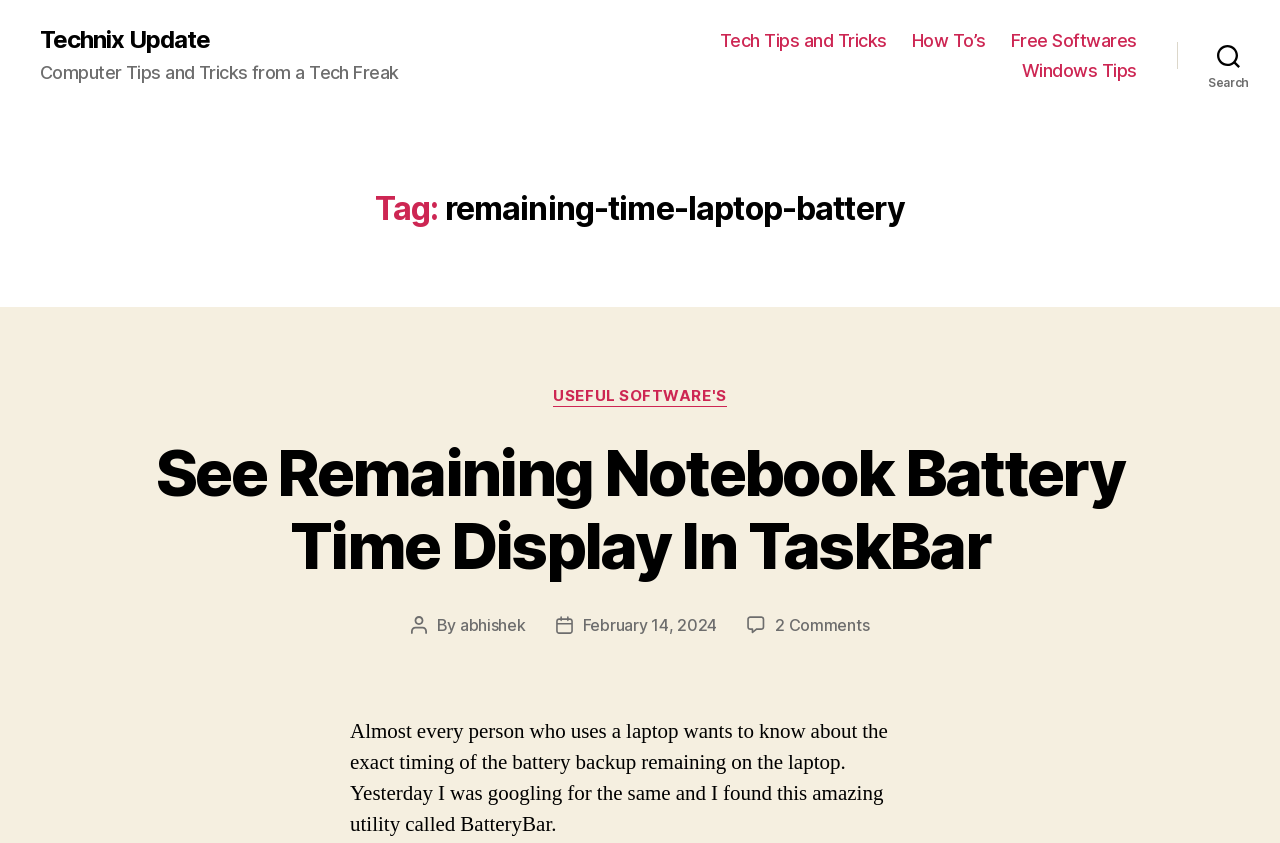Can you show the bounding box coordinates of the region to click on to complete the task described in the instruction: "visit the USEFUL SOFTWARE'S category"?

[0.432, 0.46, 0.568, 0.483]